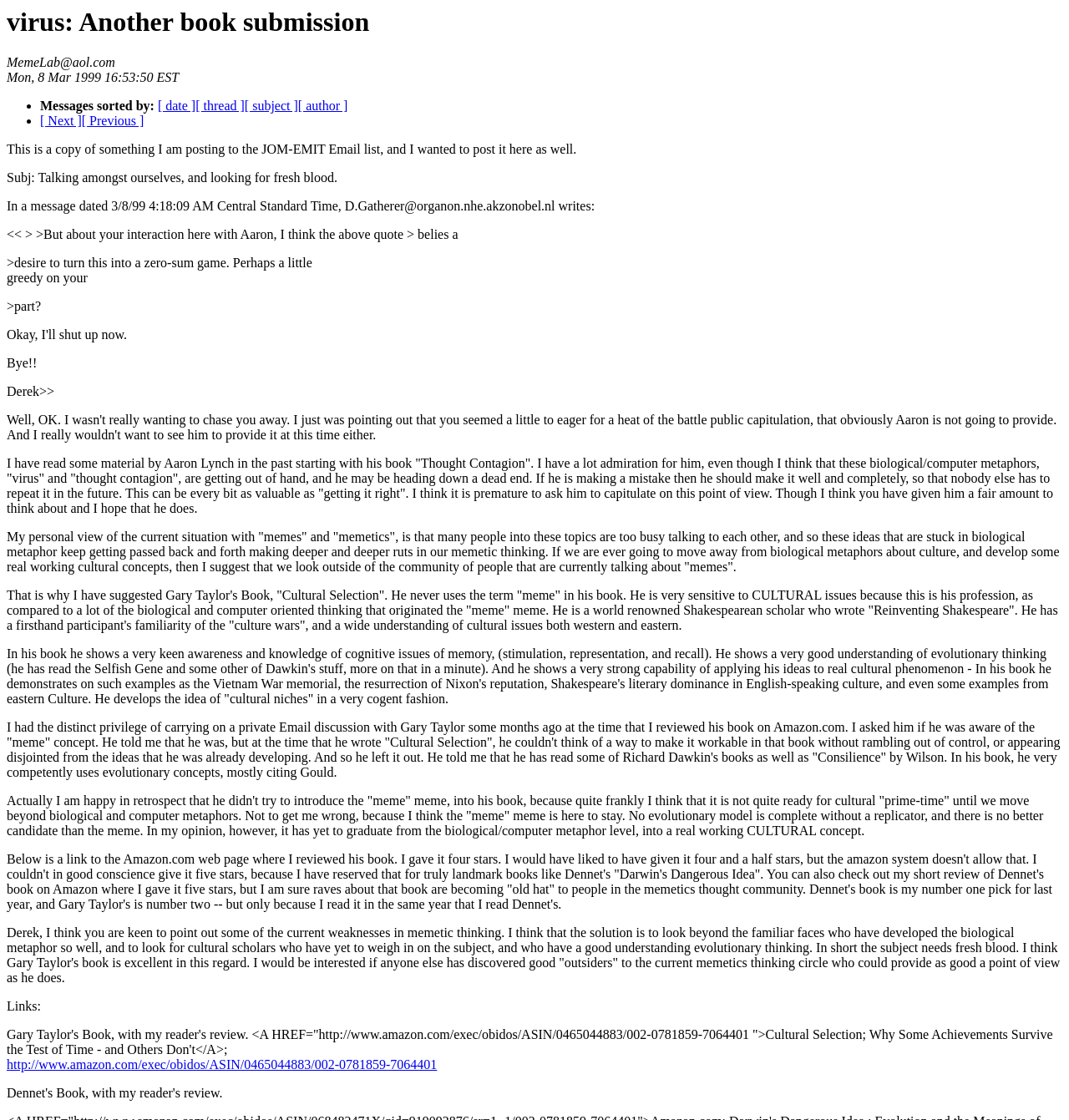Bounding box coordinates are specified in the format (top-left x, top-left y, bottom-right x, bottom-right y). All values are floating point numbers bounded between 0 and 1. Please provide the bounding box coordinate of the region this sentence describes: [ subject ]

[0.229, 0.088, 0.279, 0.101]